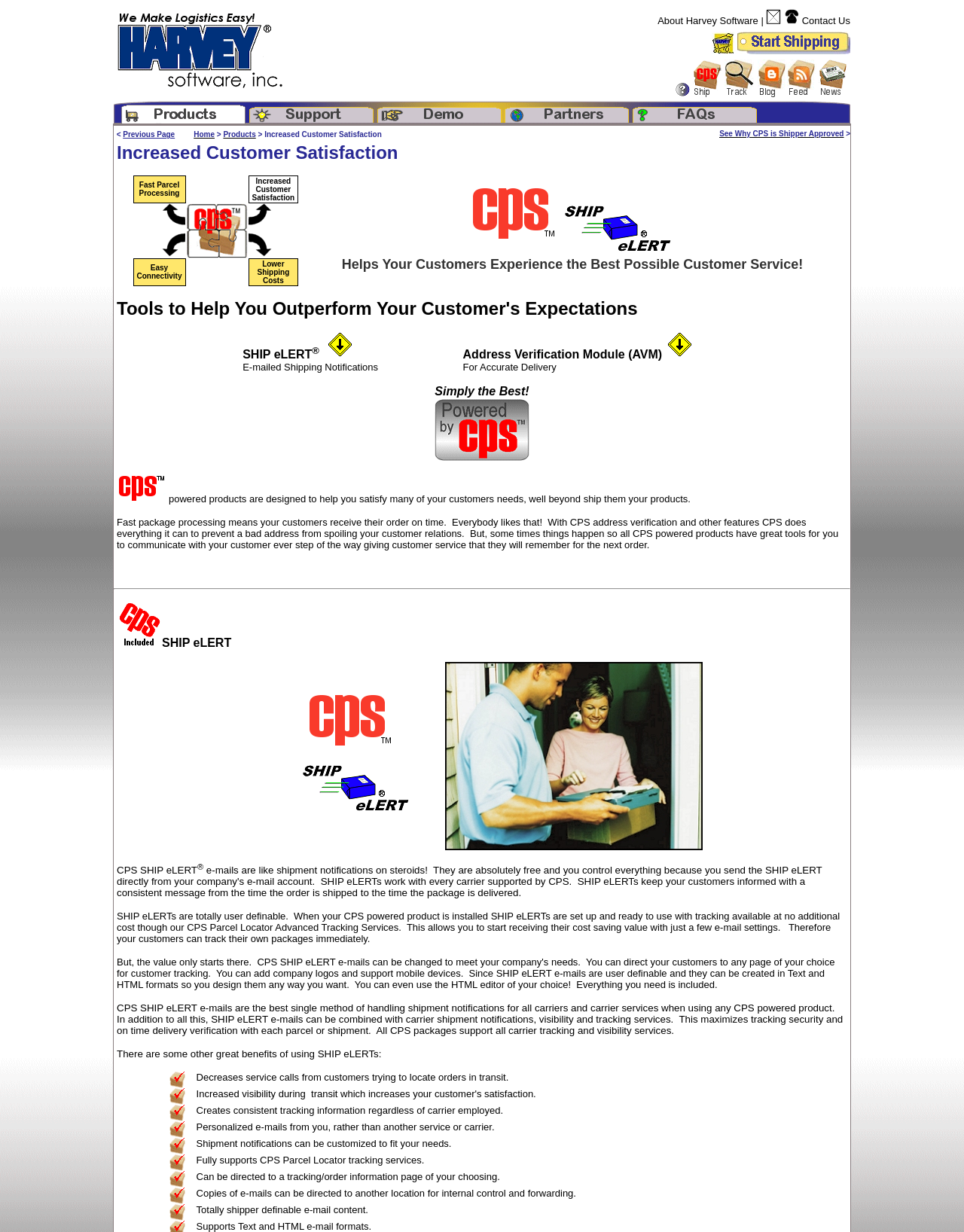Could you specify the bounding box coordinates for the clickable section to complete the following instruction: "Read the Blog"?

[0.786, 0.073, 0.817, 0.08]